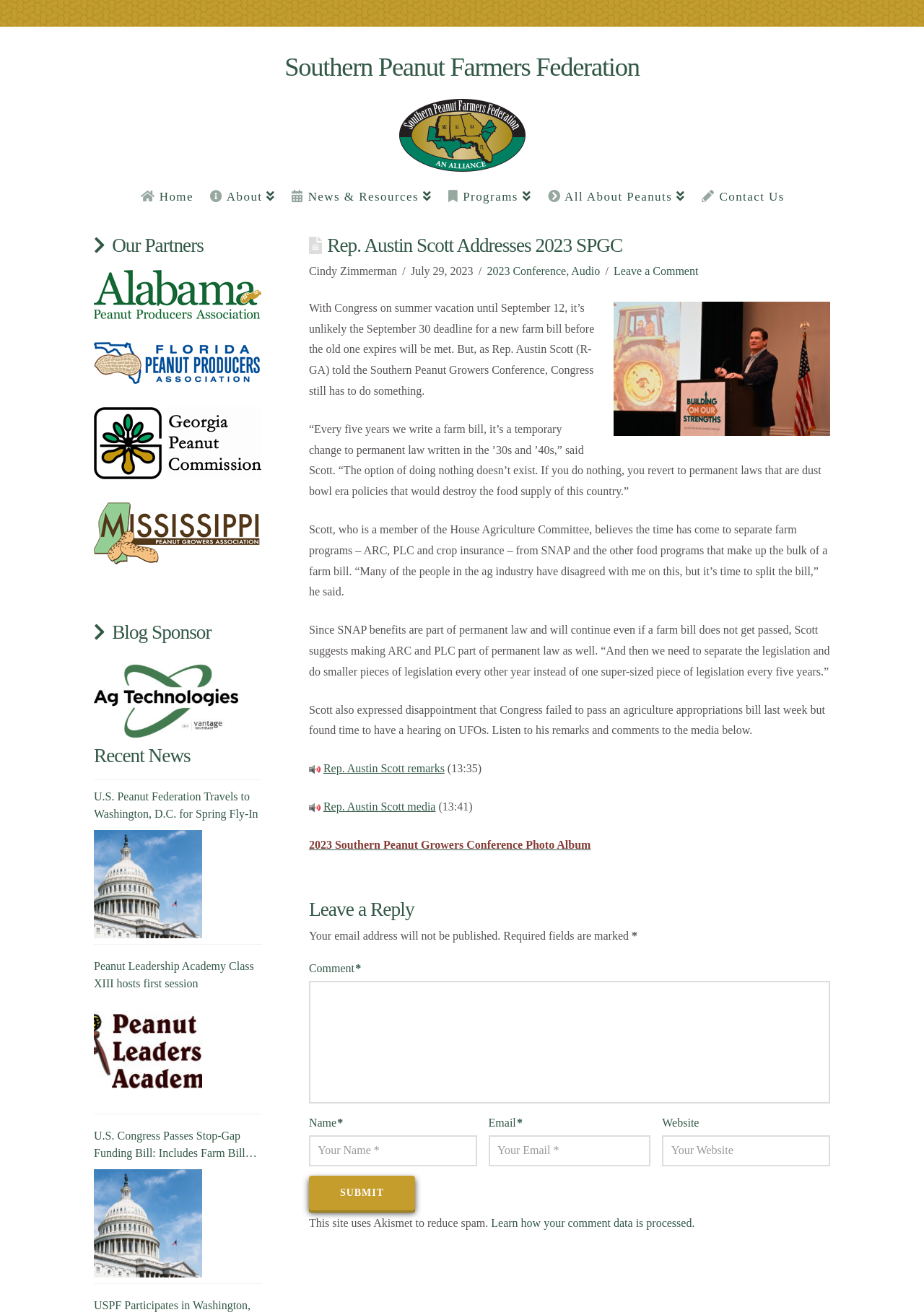Pinpoint the bounding box coordinates of the area that must be clicked to complete this instruction: "Leave a comment".

[0.664, 0.201, 0.756, 0.211]